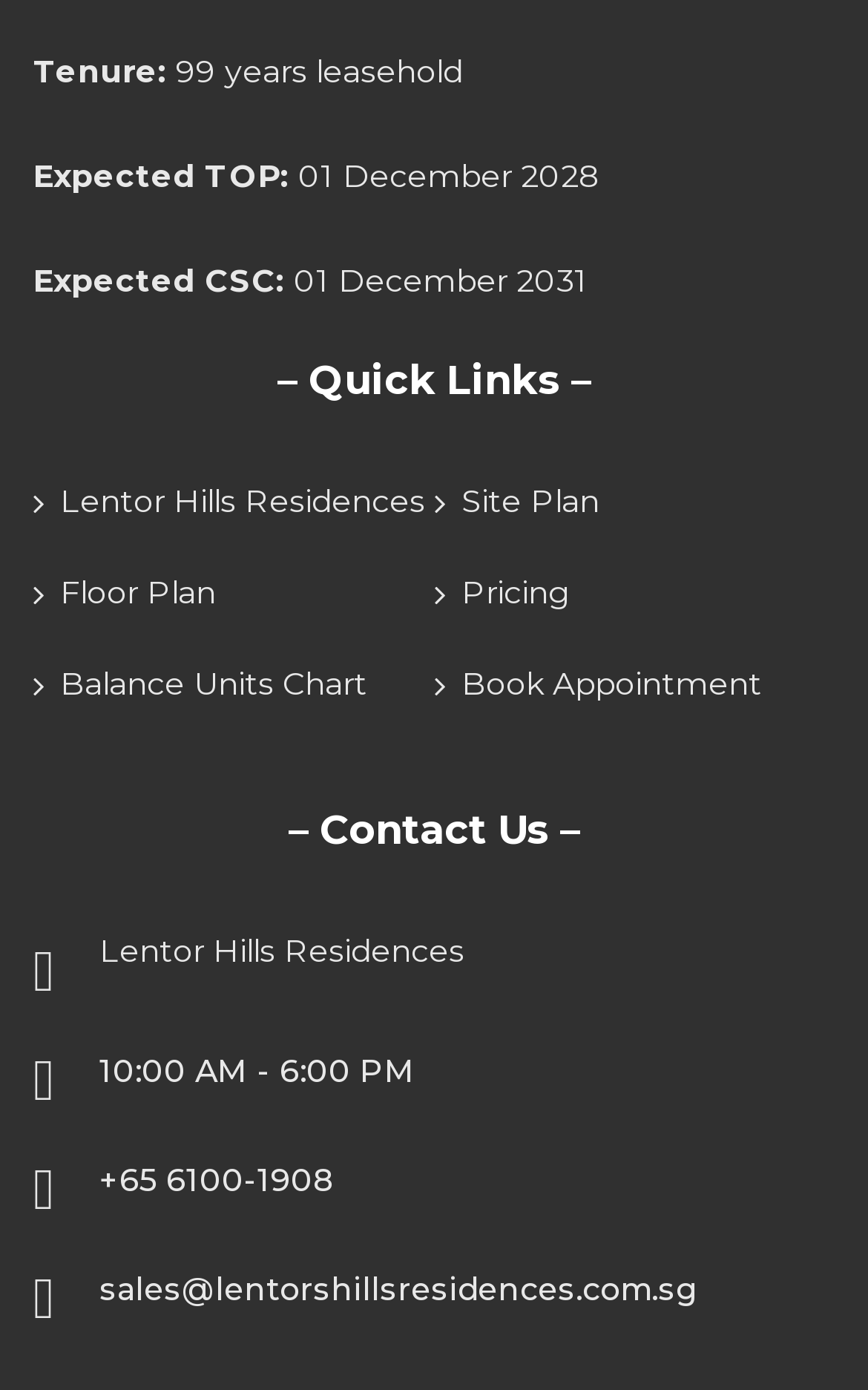Indicate the bounding box coordinates of the clickable region to achieve the following instruction: "Check site plan."

[0.501, 0.329, 0.953, 0.394]